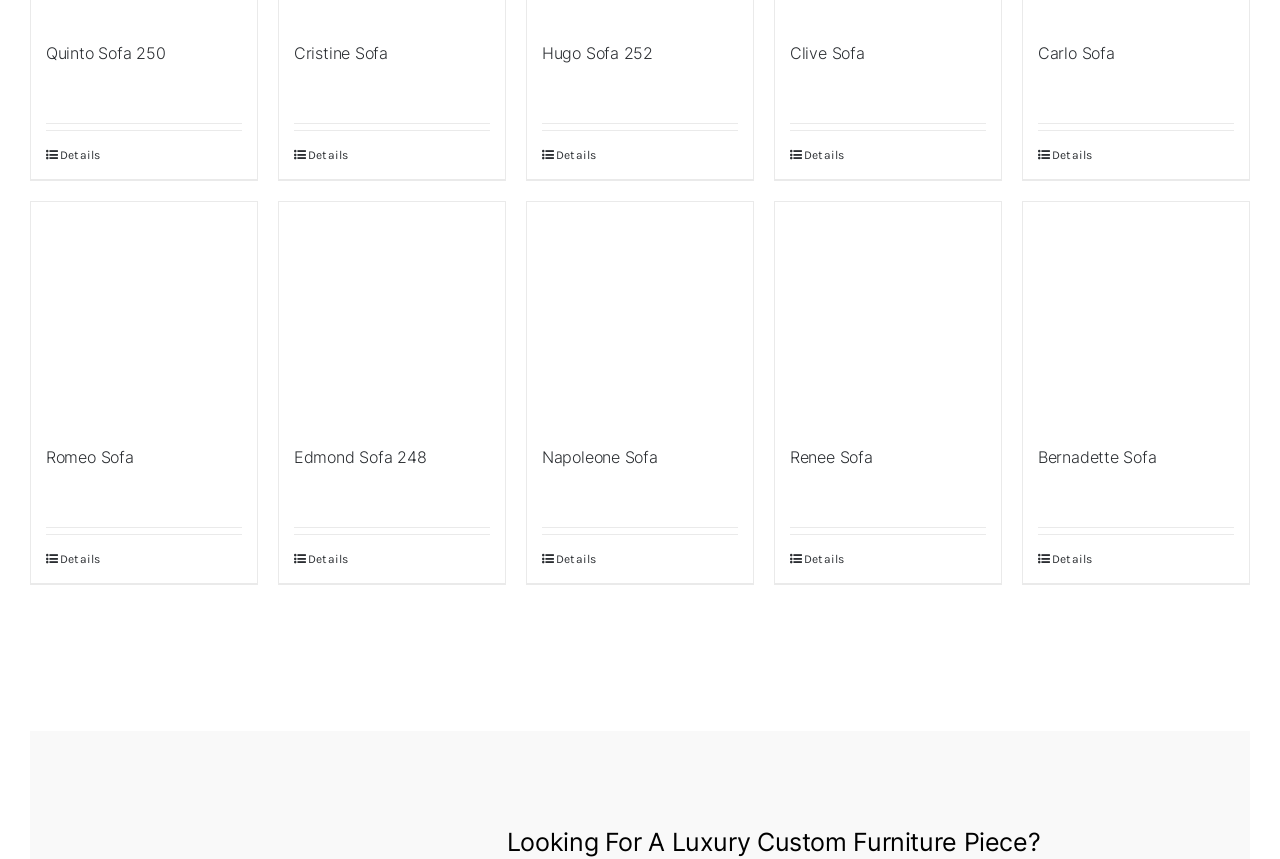How many sofas are listed on this page?
Please respond to the question with a detailed and thorough explanation.

I counted the number of headings with sofa names, and there are 10 of them: Quinto Sofa 250, Cristine Sofa, Hugo Sofa 252, Clive Sofa, Carlo Sofa, Romeo Sofa, Edmond Sofa 248, Napoleone Sofa, Renee Sofa, and Bernadette Sofa.